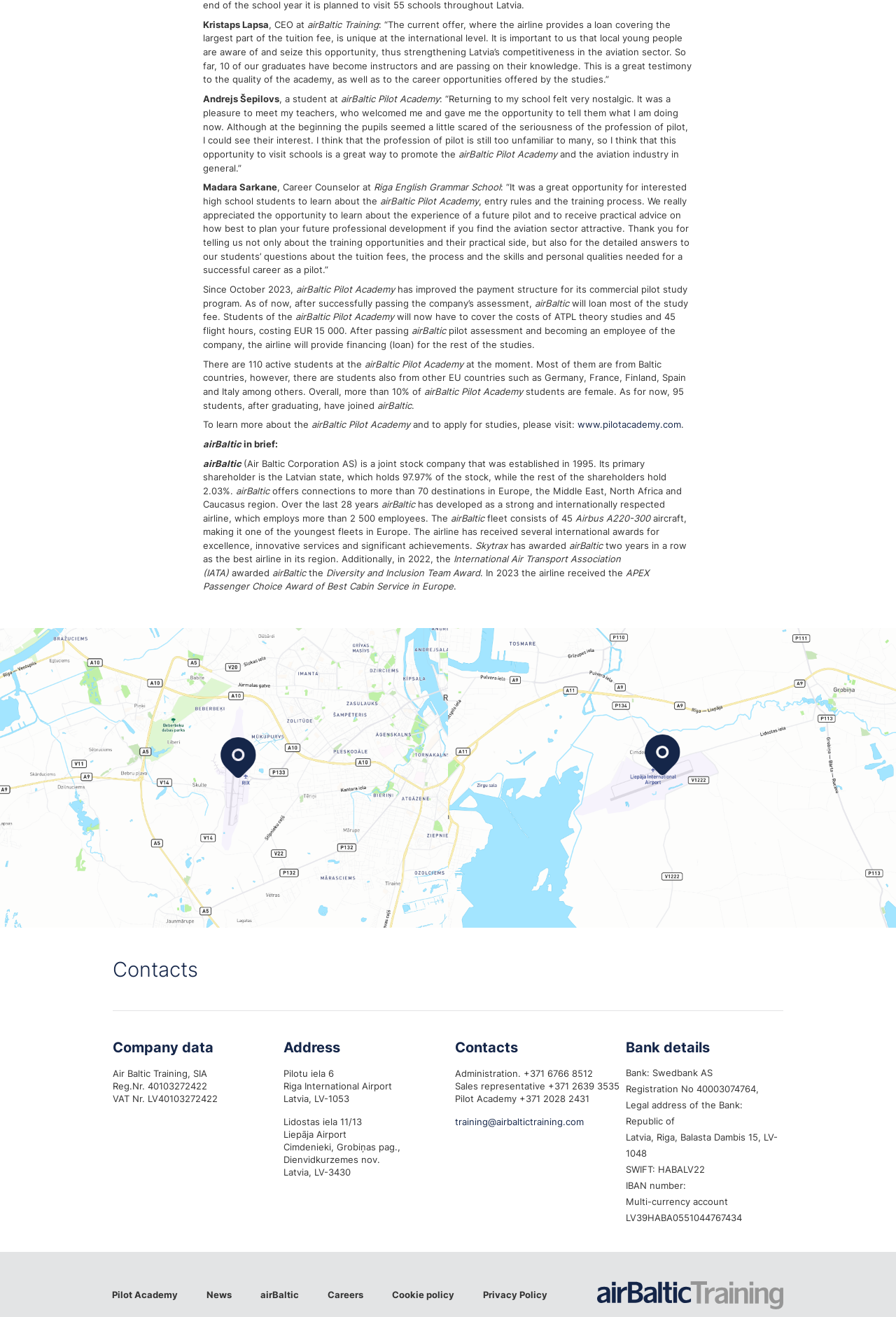What is the registration number of Air Baltic Training, SIA?
Please analyze the image and answer the question with as much detail as possible.

The webpage provides the company data, including the registration number 'Reg.Nr. 40103272422' which is the answer to the question.